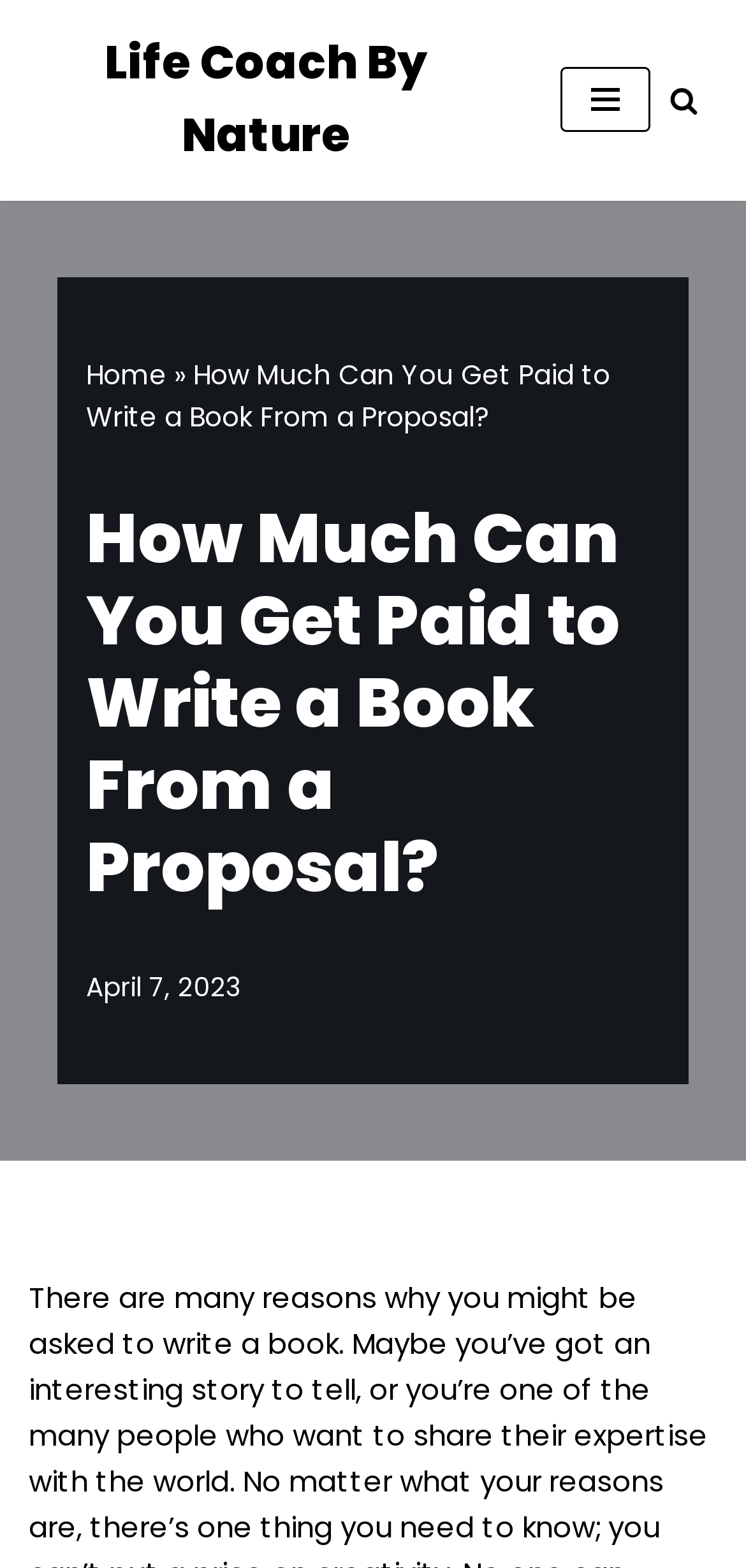Detail the various sections and features present on the webpage.

The webpage appears to be a blog post or article about getting paid for writing a book from a proposal. At the top left of the page, there is a link to skip to the content, followed by a link to "Life Coach By Nature" and a navigation menu button. On the top right, there is a search link accompanied by a small image.

Below the top navigation section, there is a horizontal menu with a "Home" link, followed by a right-facing arrow symbol. The main title of the page, "How Much Can You Get Paid to Write a Book From a Proposal?", is displayed prominently in the middle of the page, with a smaller version of the same text above it.

Underneath the title, there is a timestamp indicating that the article was published on April 7, 2023. The rest of the page likely contains the article's content, but the details are not provided in the accessibility tree.